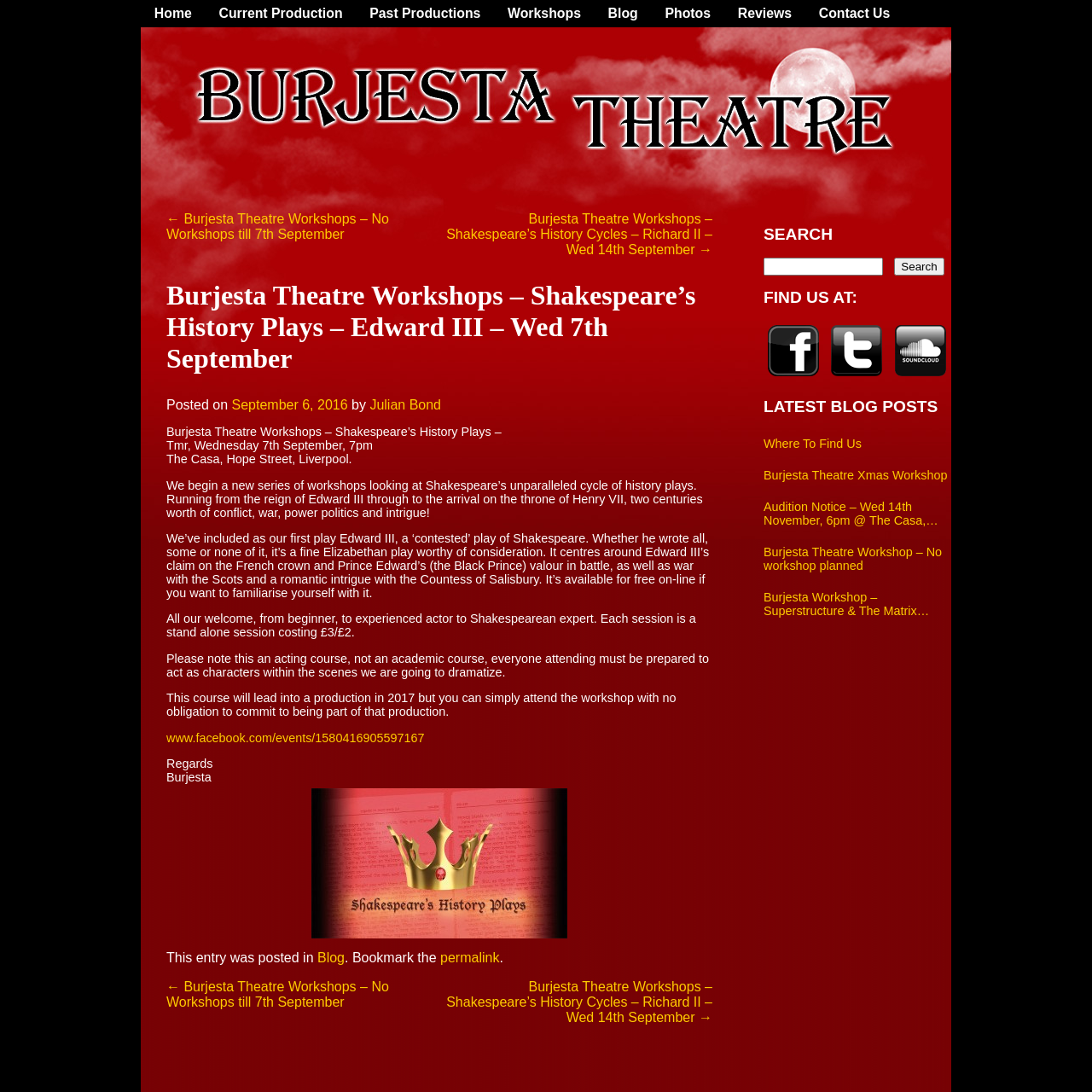Please identify the bounding box coordinates of the element I need to click to follow this instruction: "Click on the 'Home' link".

[0.129, 0.0, 0.188, 0.025]